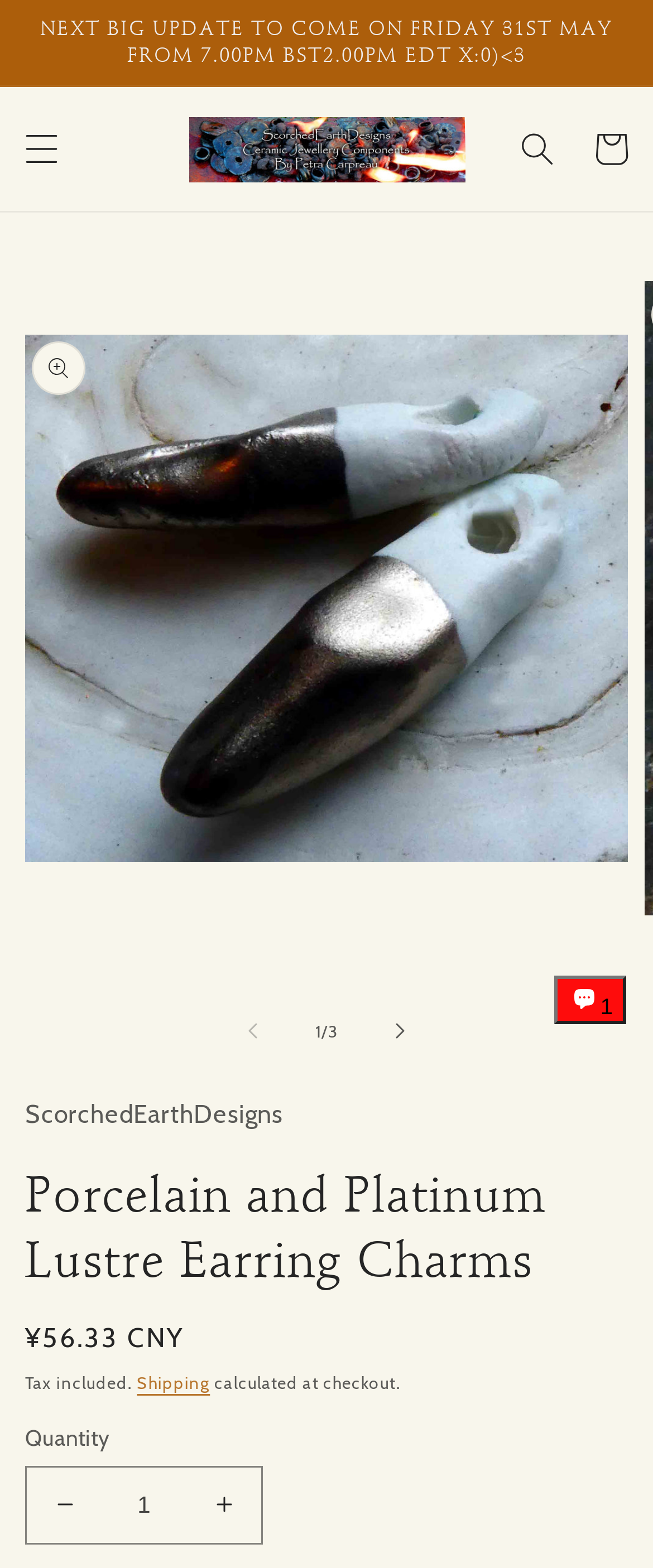Highlight the bounding box of the UI element that corresponds to this description: "parent_node: Cart".

[0.269, 0.066, 0.731, 0.124]